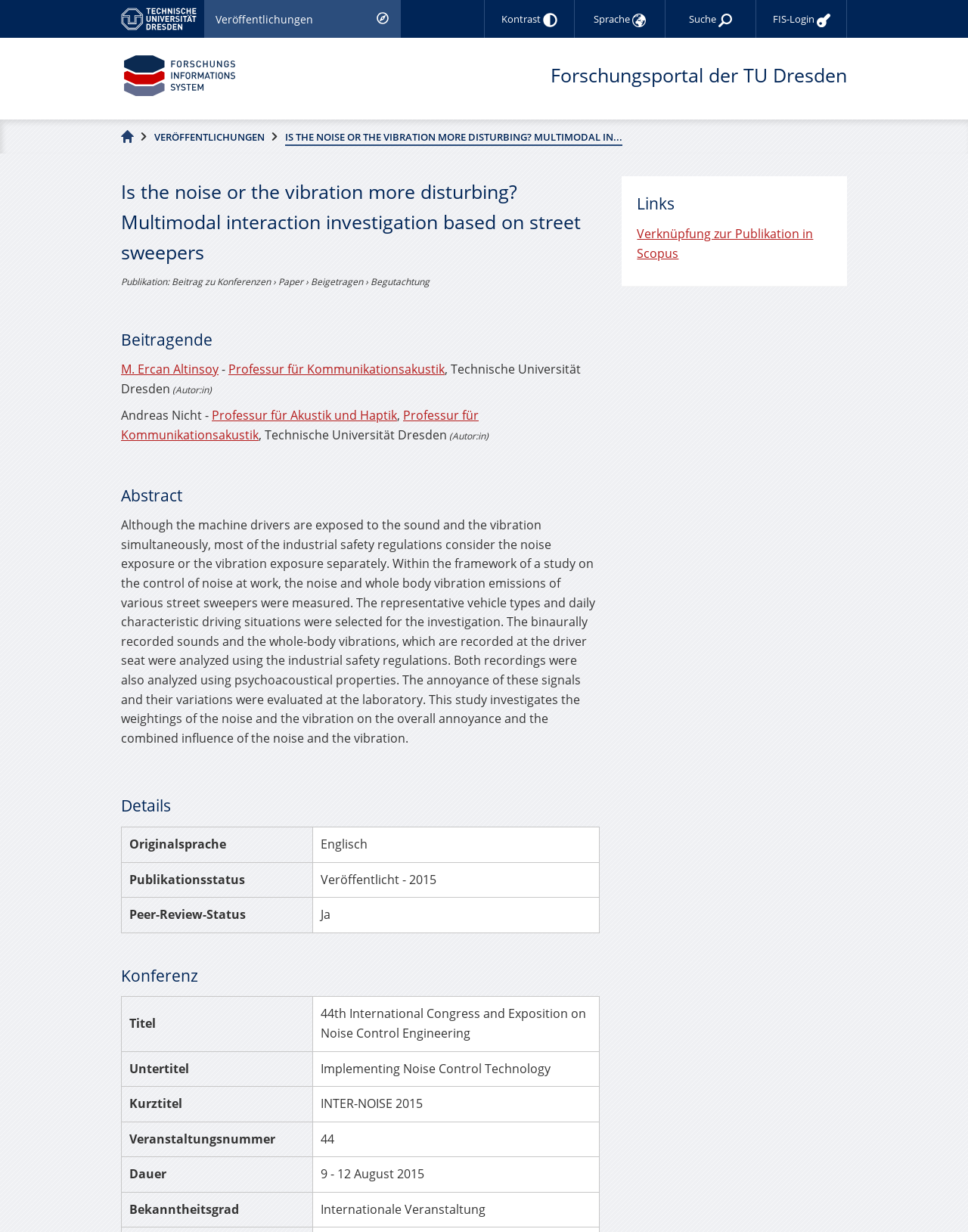Please specify the bounding box coordinates for the clickable region that will help you carry out the instruction: "Login to FIS".

[0.781, 0.0, 0.875, 0.031]